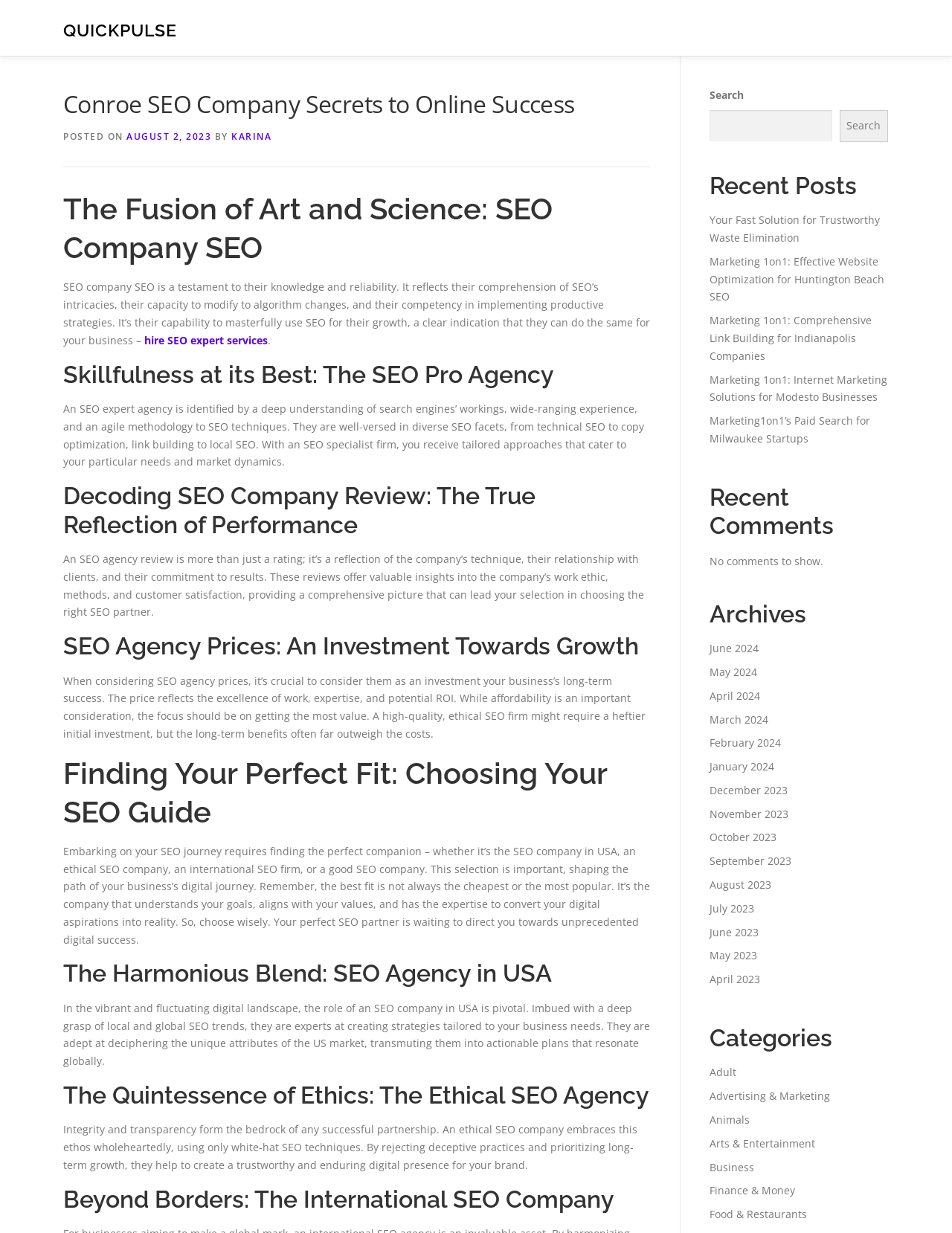Refer to the image and offer a detailed explanation in response to the question: How many recent posts are listed?

I counted the number of recent posts listed on the webpage and found that there are 5 links under the 'Recent Posts' heading, each representing a different post.